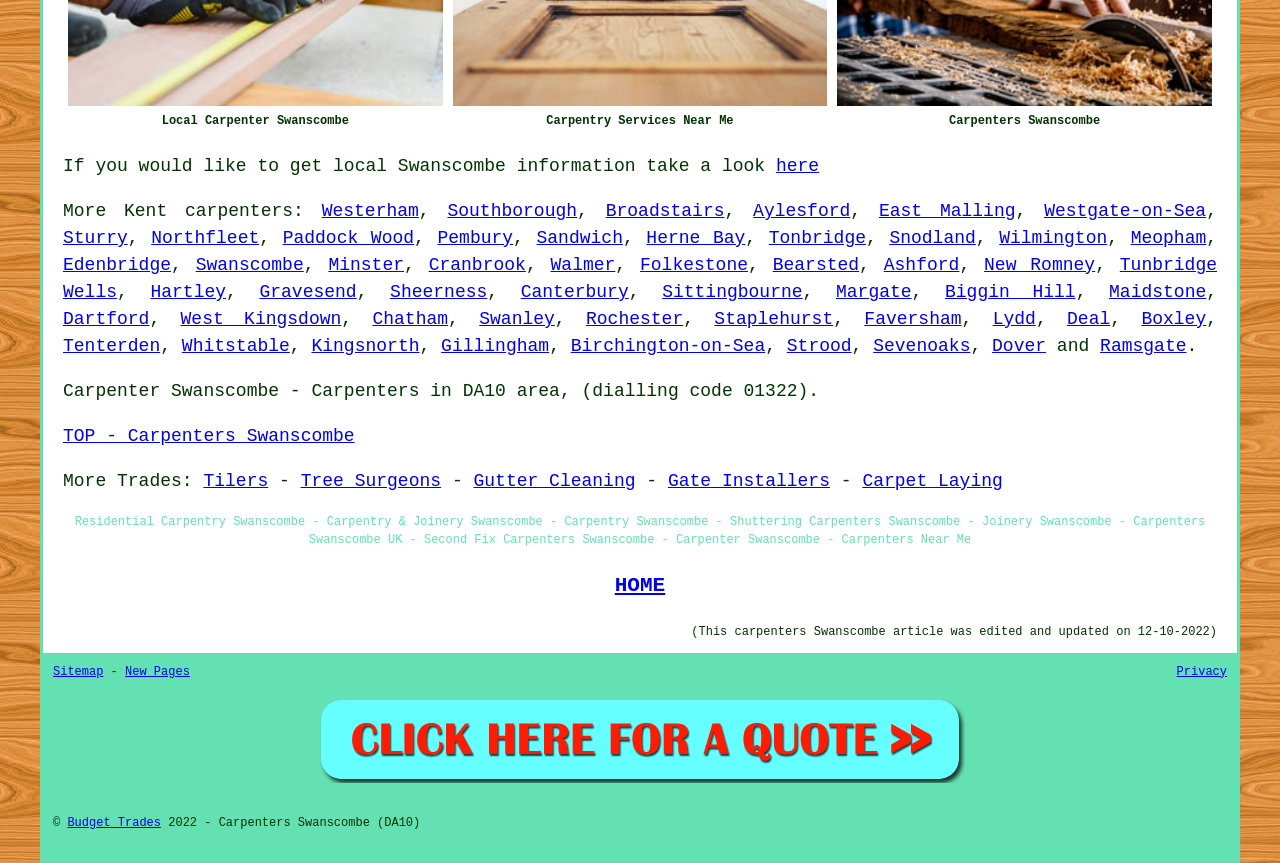Could you highlight the region that needs to be clicked to execute the instruction: "Click on 'here' to get local Swanscombe information"?

[0.606, 0.181, 0.64, 0.204]